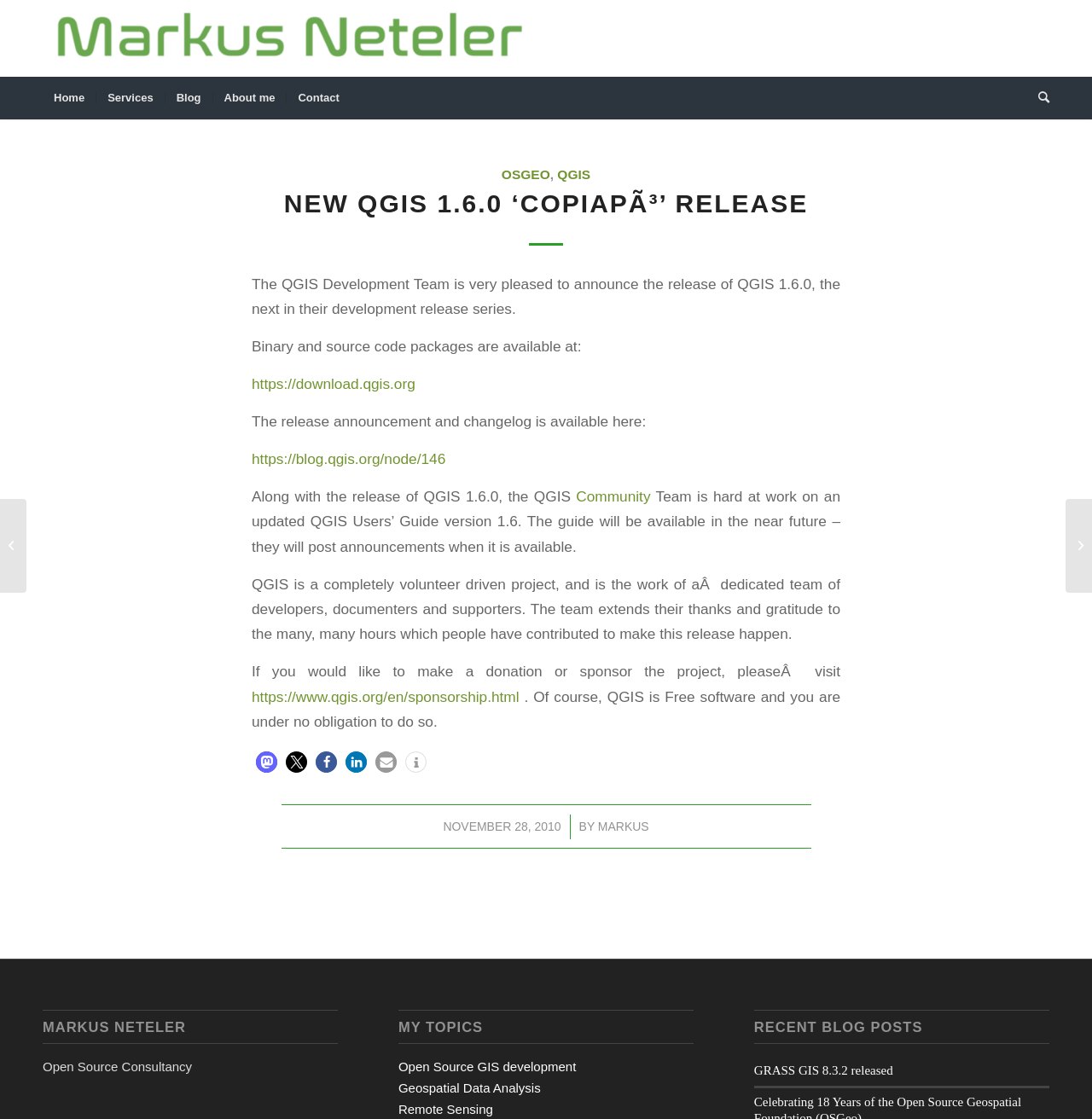Where can binary and source code packages be downloaded?
Answer the question with a single word or phrase derived from the image.

https://download.qgis.org